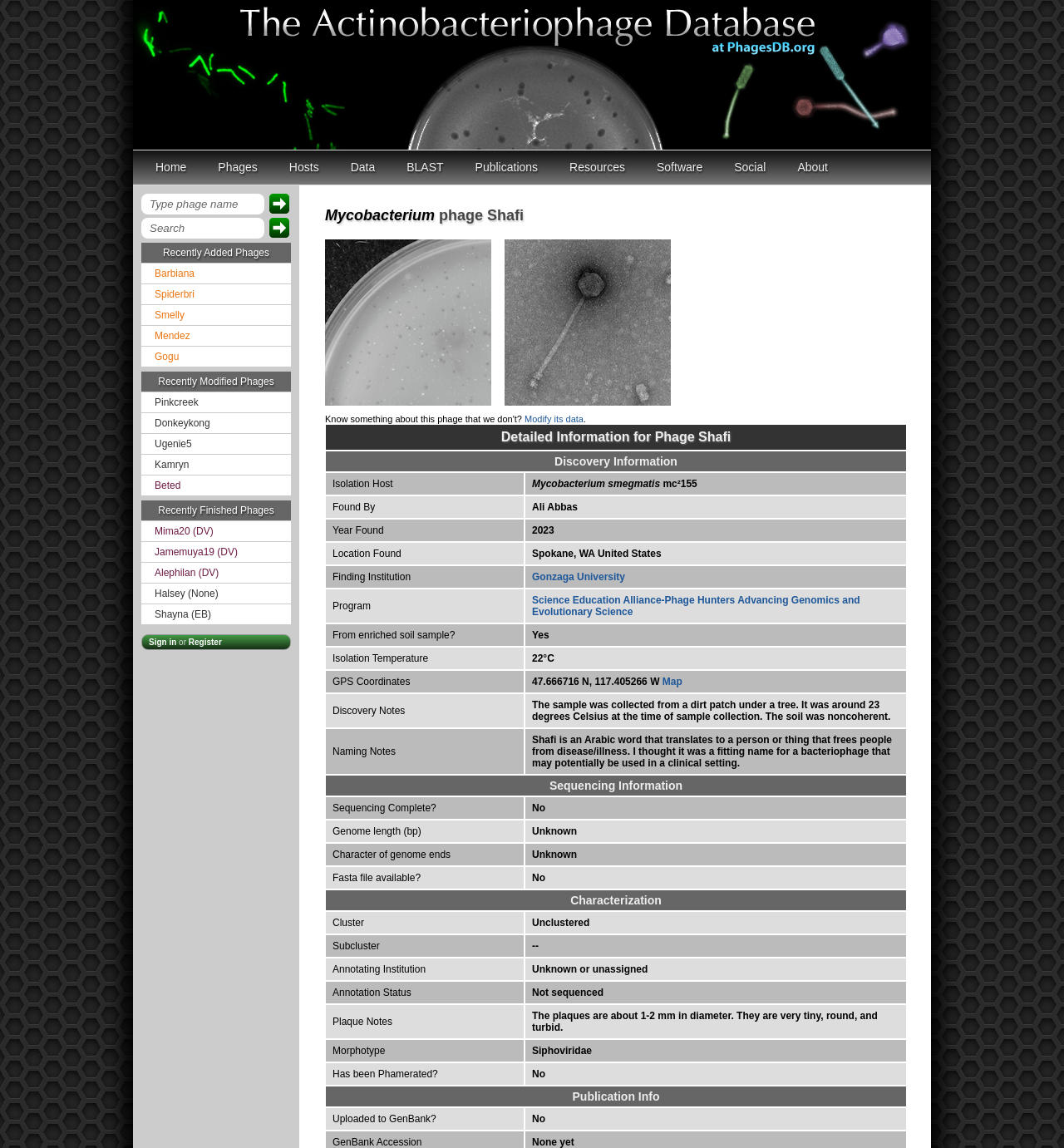Create a detailed summary of all the visual and textual information on the webpage.

The webpage is about the Actinobacteriophage Database, specifically focused on Phage Shafi. At the top, there is a navigation menu with links to various sections, including Home, Phages, Hosts, Data, BLAST, Publications, Resources, Software, Social, and About. 

Below the navigation menu, there is a search bar with a text box and a button. The search bar is accompanied by a label "Type phage name" and another button. 

The main content of the page is divided into three sections. The first section is titled "Recently Added Phages" and lists several phages, including Barbiana, Spiderbri, Smelly, Mendez, and Gogu. The second section is titled "Recently Modified Phages" and lists more phages, including Pinkcreek, Donkeykong, Ugenie5, Kamryn, and Beted. The third section is titled "Recently Finished Phages" and lists phages such as Mima20 (DV), Jamemuya19 (DV), Alephilan (DV), Halsey (None), and Shayna (EB).

On the right side of the page, there is a section with links to sign in, register, and access information about Mycobacterium phage Shafi. There are also two images, one of Shafi Plaque Picture and another of Shafi EM Picture.

Below this section, there is a table with detailed information about Phage Shafi, including its discovery information, isolation host, found by, year found, location found, finding institution, program, and other details.